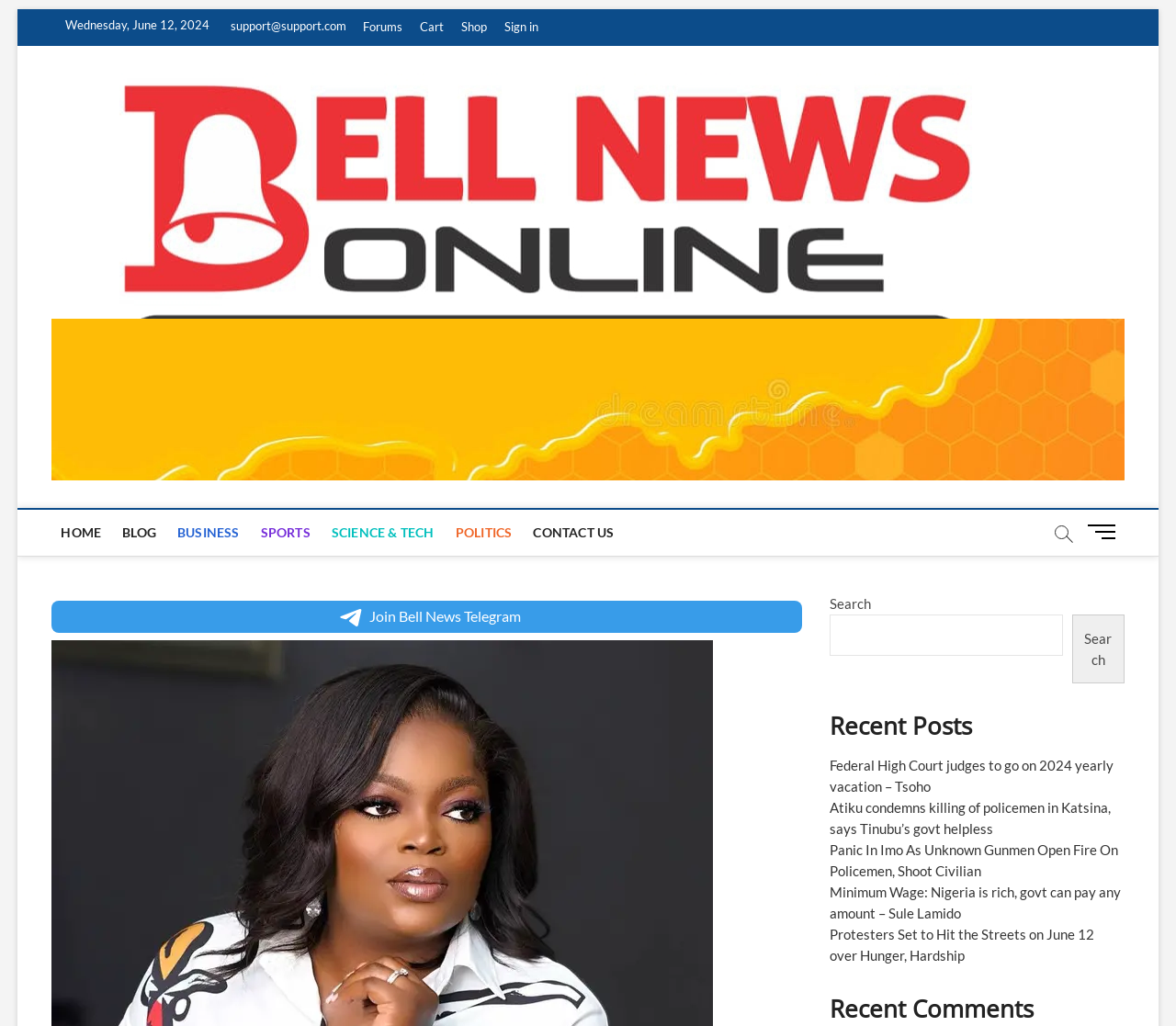Can you find the bounding box coordinates of the area I should click to execute the following instruction: "Contact the support team"?

[0.19, 0.018, 0.295, 0.032]